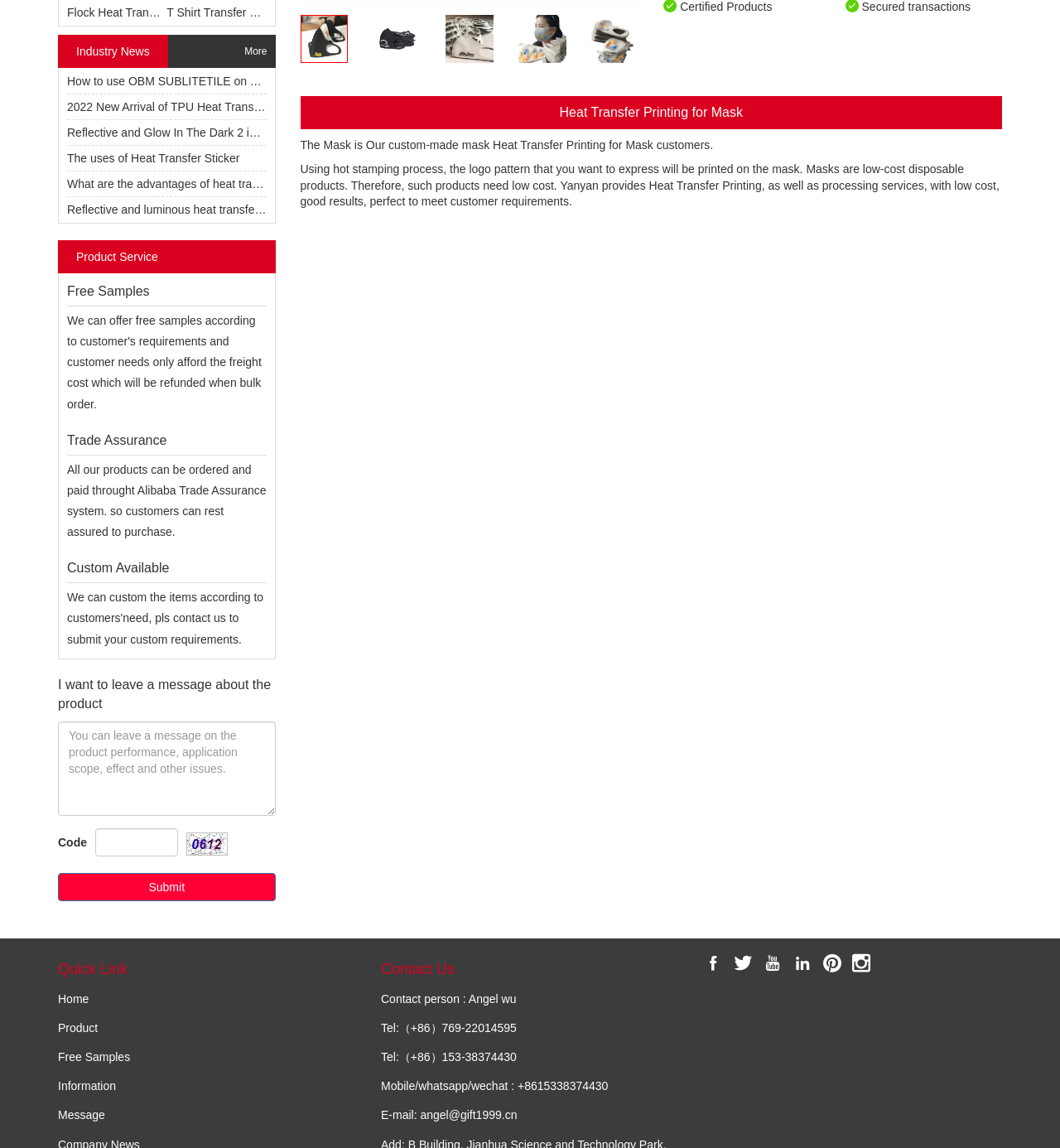Locate the bounding box for the described UI element: "parent_node: Comment name="comment"". Ensure the coordinates are four float numbers between 0 and 1, formatted as [left, top, right, bottom].

None